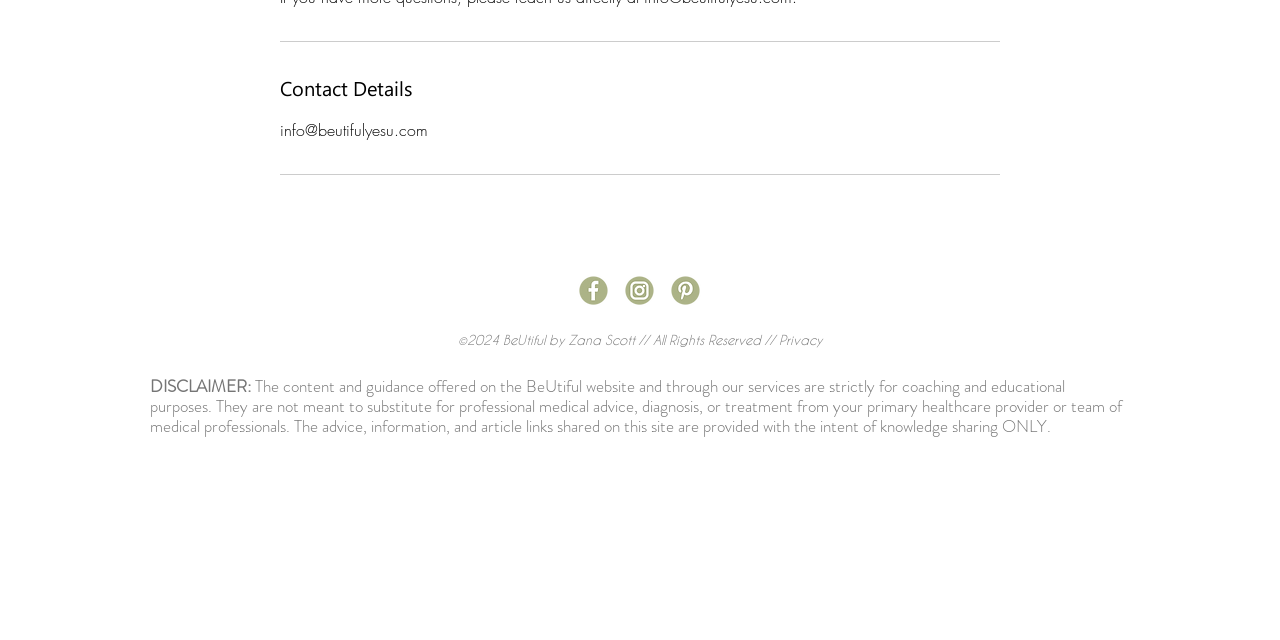Find the bounding box coordinates for the element described here: "Arsenal".

None